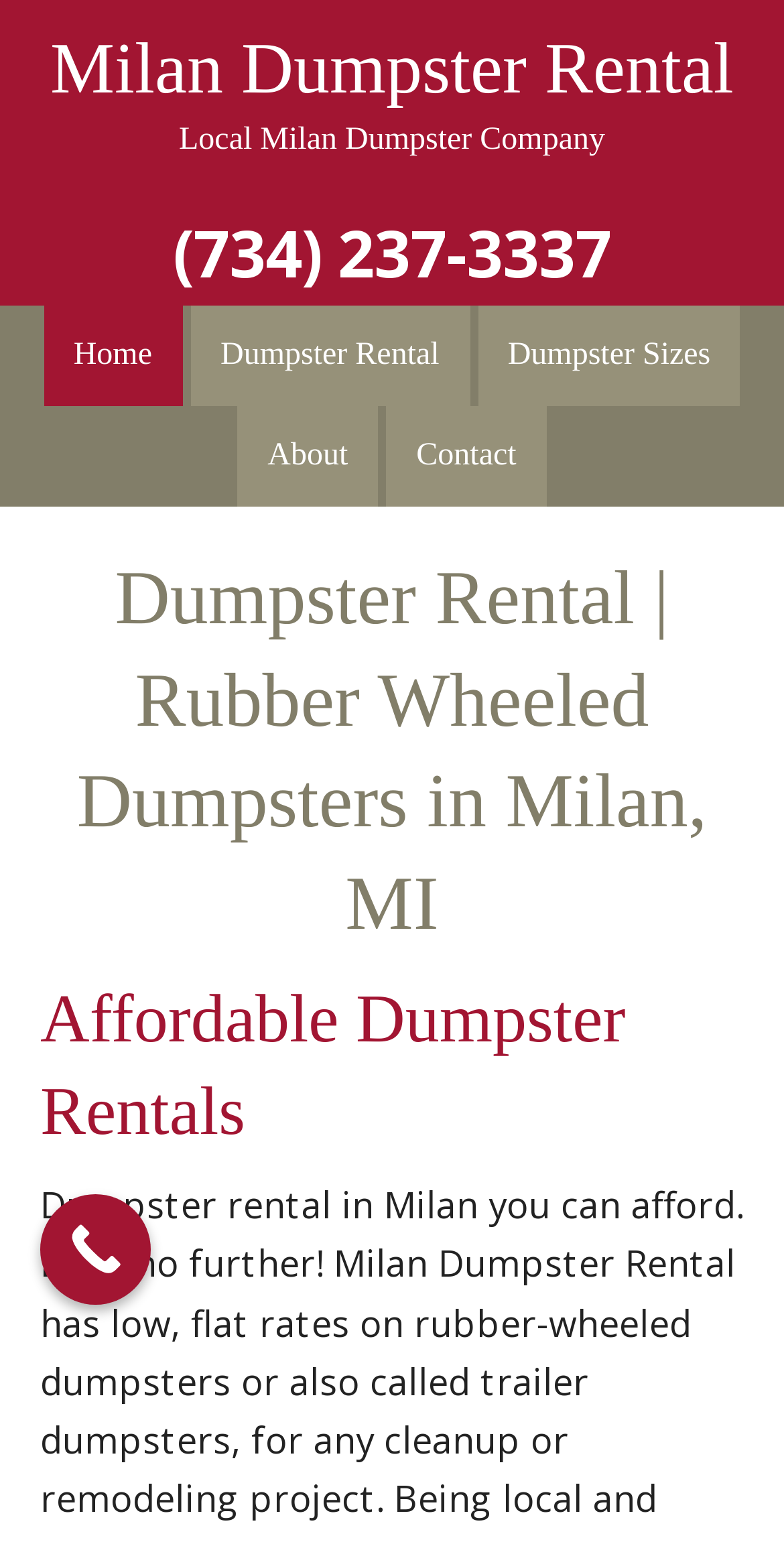Use a single word or phrase to respond to the question:
What is the phone number to call for dumpster rental?

(734) 237-3337